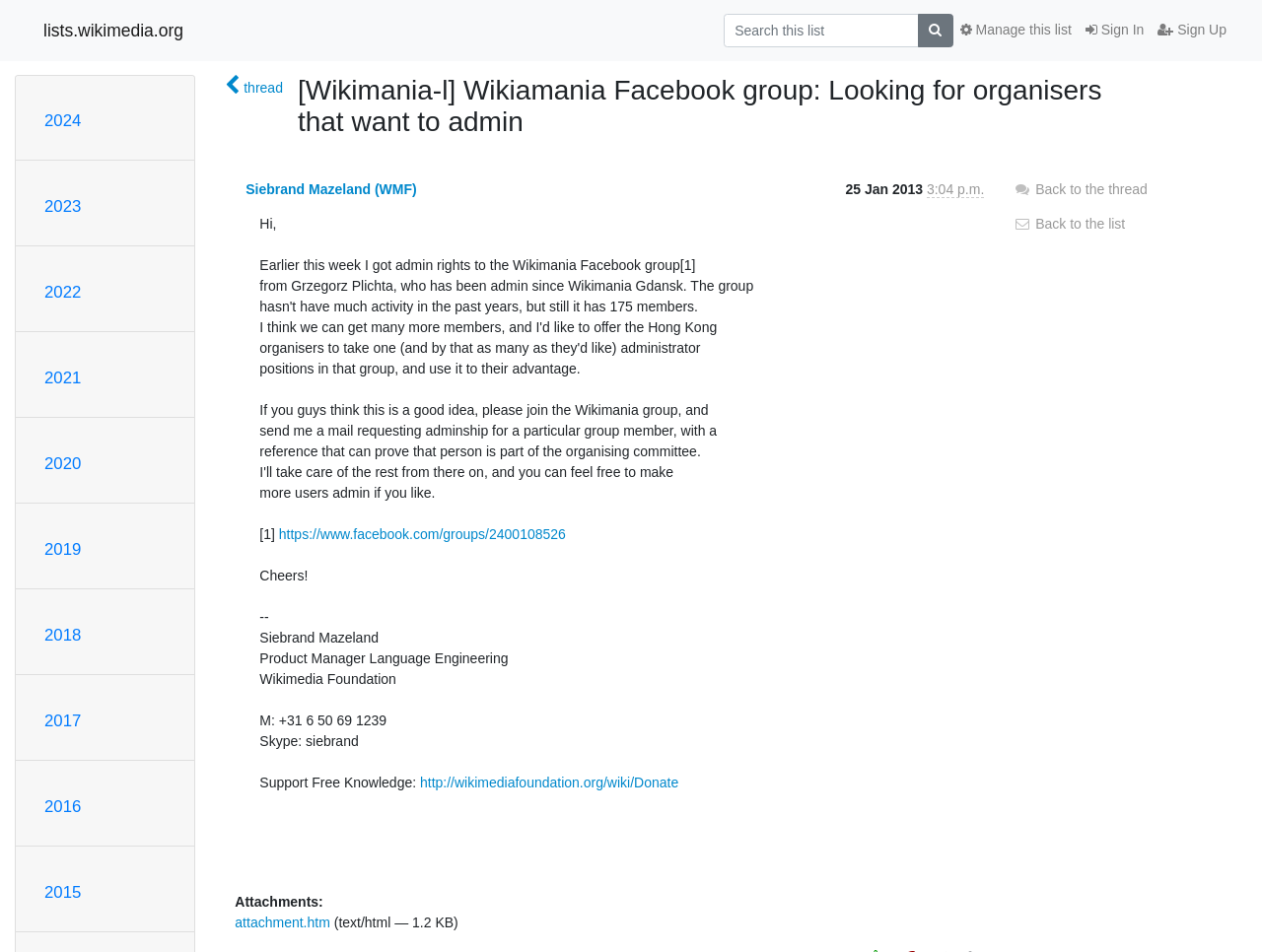Respond with a single word or short phrase to the following question: 
What is the size of the attachment?

1.2 KB